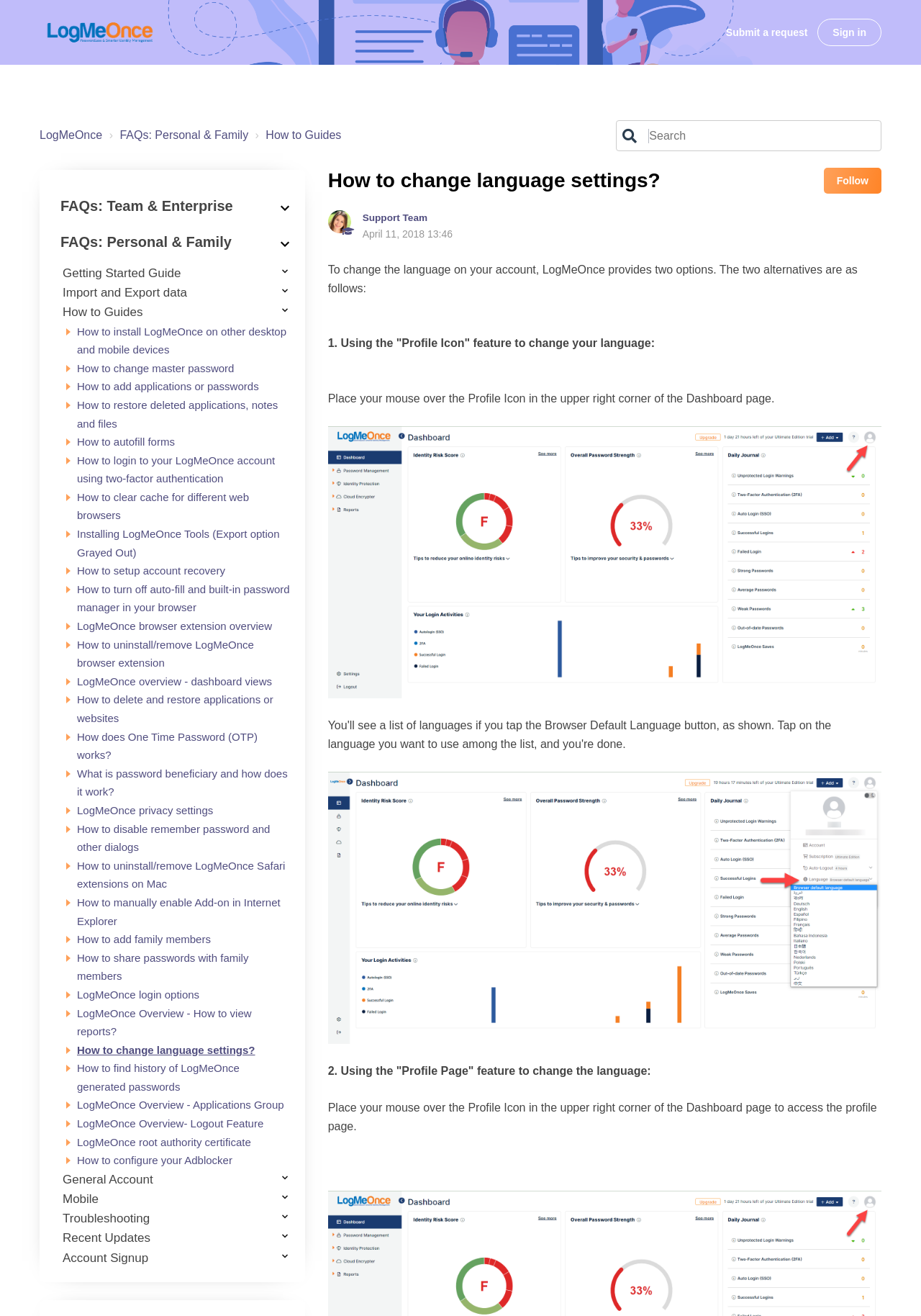Use a single word or phrase to answer this question: 
What is the date mentioned in the webpage?

April 11, 2018